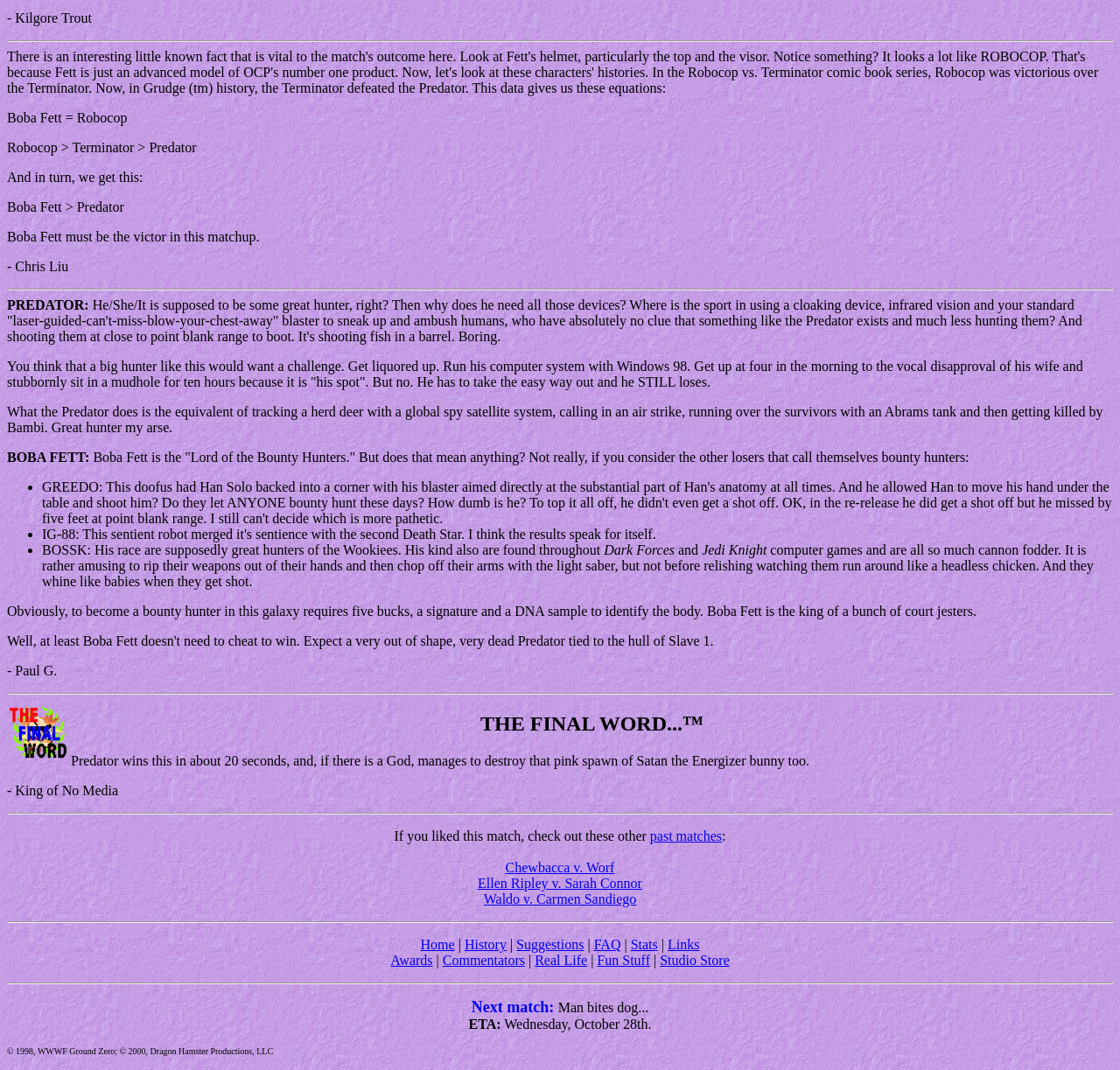From the screenshot, find the bounding box of the UI element matching this description: "Chewbacca v. Worf". Supply the bounding box coordinates in the form [left, top, right, bottom], each a float between 0 and 1.

[0.451, 0.804, 0.549, 0.817]